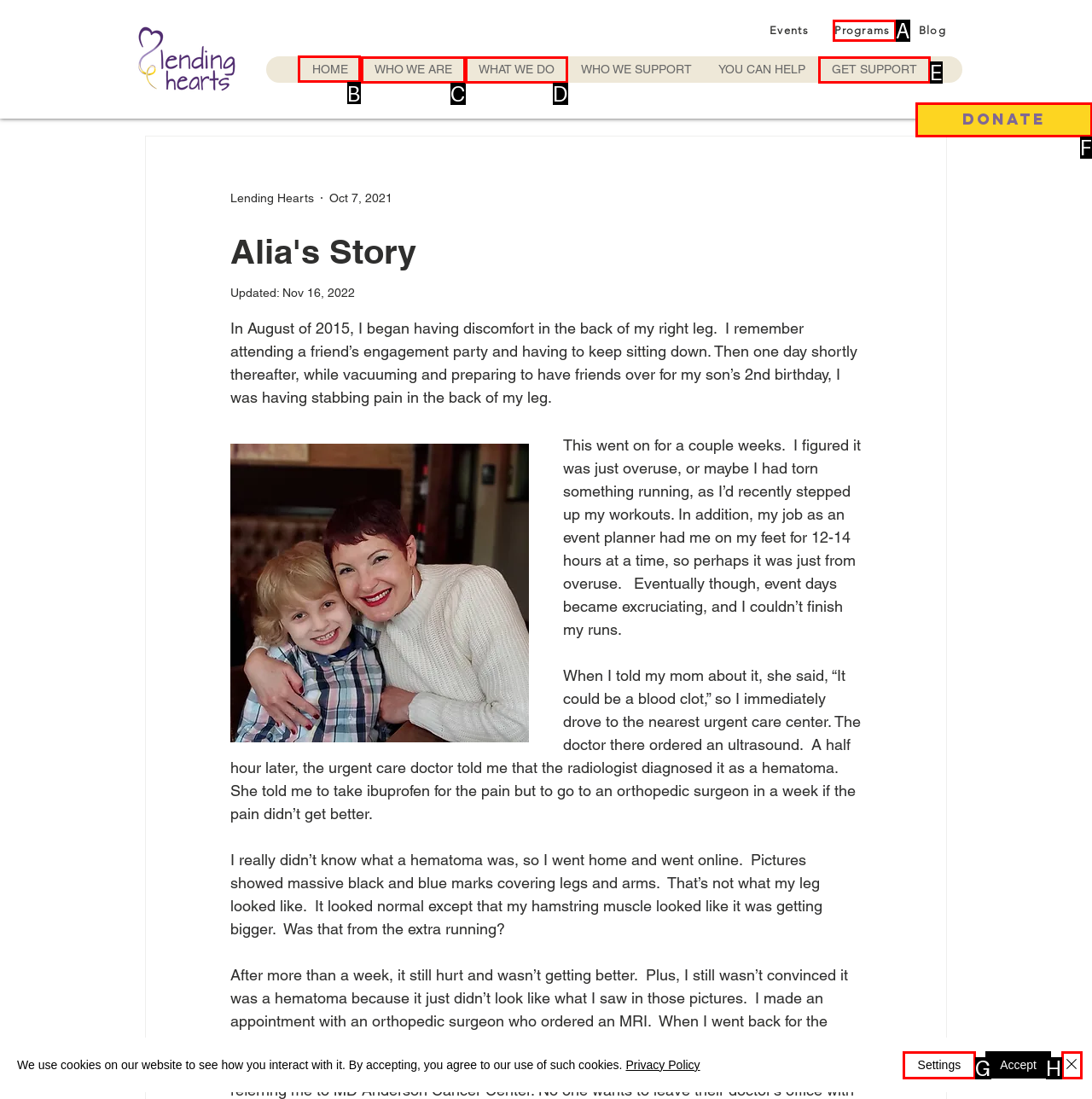Tell me which one HTML element I should click to complete the following task: Click the 'HOME' link Answer with the option's letter from the given choices directly.

B